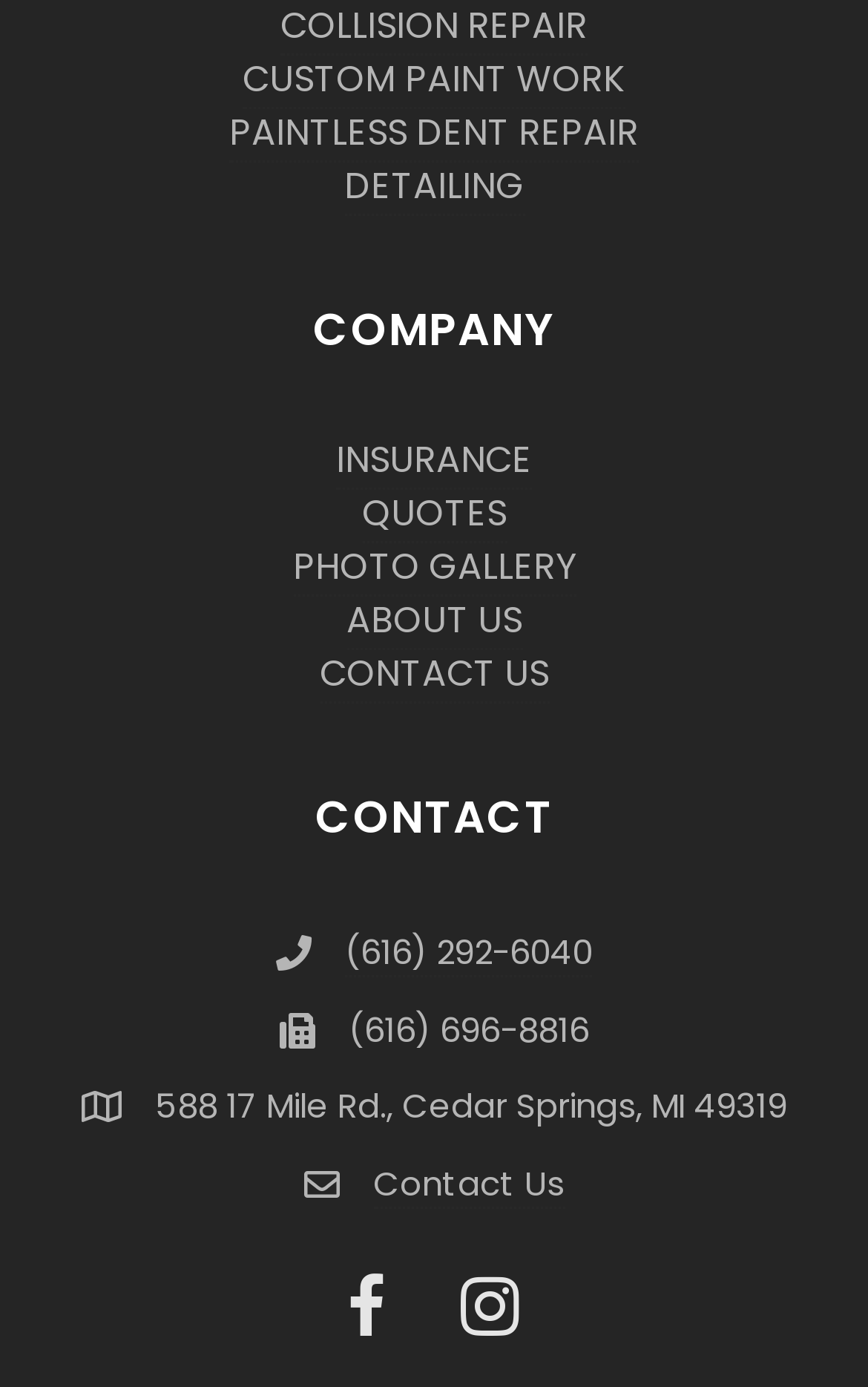Please determine the bounding box coordinates of the element's region to click for the following instruction: "Click on COLLISION REPAIR".

[0.323, 0.001, 0.677, 0.041]